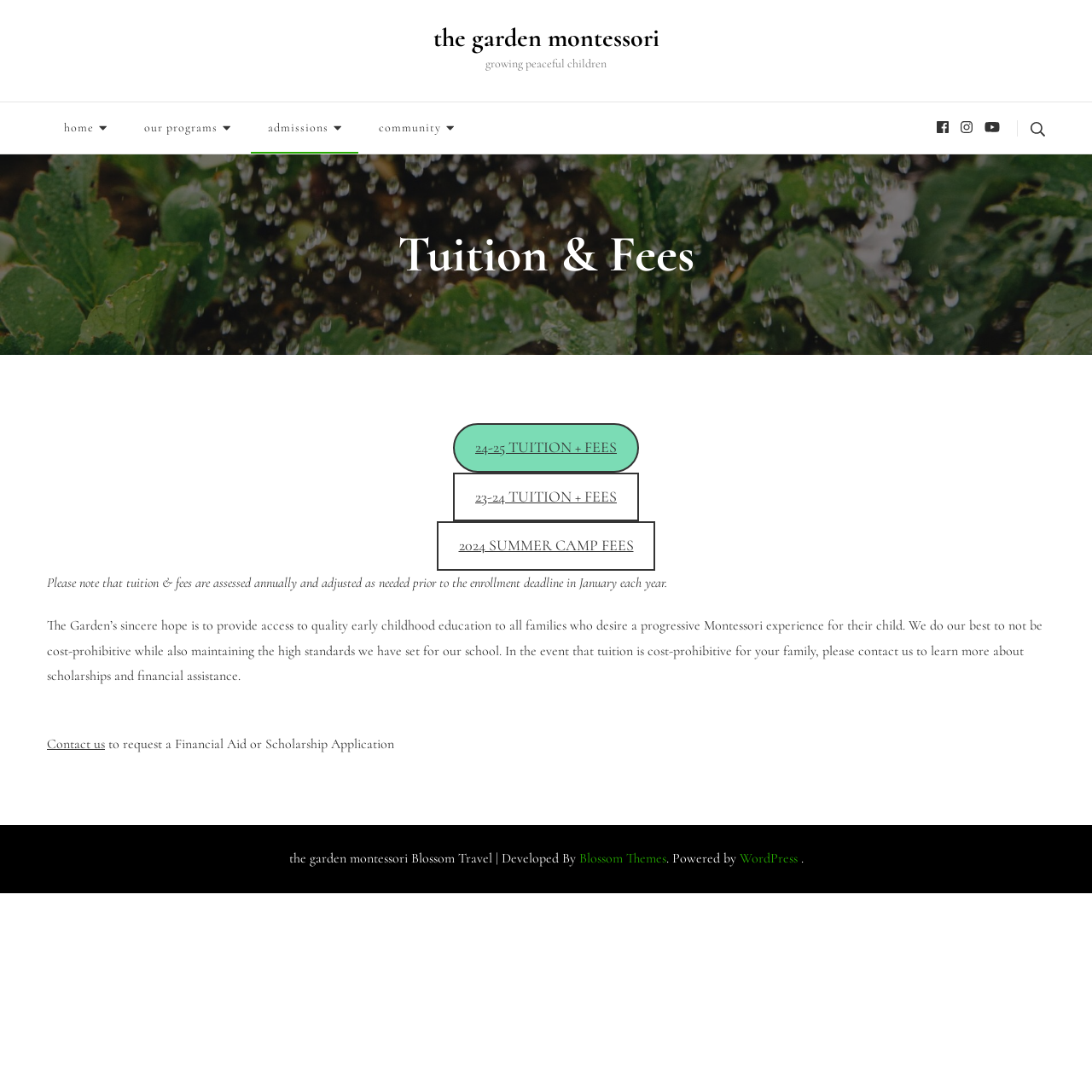For the following element description, predict the bounding box coordinates in the format (top-left x, top-left y, bottom-right x, bottom-right y). All values should be floating point numbers between 0 and 1. Description: borrow buddies at home learning

[0.116, 0.448, 0.288, 0.519]